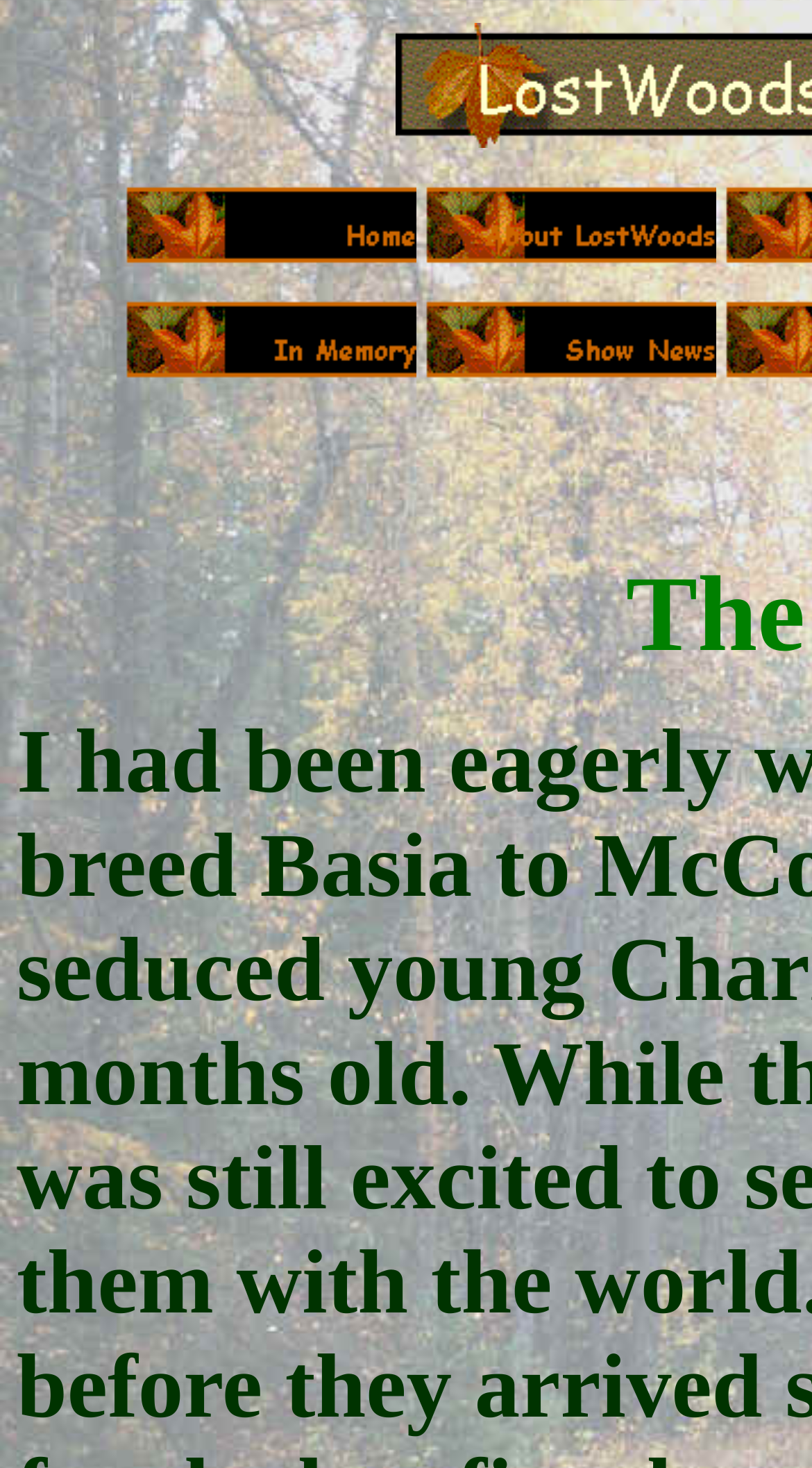Offer a detailed explanation of the webpage layout and contents.

The webpage is titled "The Joyful Litter" and appears to be a simple website with a focus on navigation. There are four prominent links on the page, arranged in two rows of two links each. The top row has two links, one on the left and one on the right, with an image accompanying each link. The images are positioned slightly above the links. The second row also has two links, one on the left and one on the right, with an image accompanying each link, similar to the top row. 

Between the two rows of links, there is a small, non-descriptive text element containing a single non-breaking space character. This text element is positioned to the right of the left link in the top row and to the left of the right link in the top row.